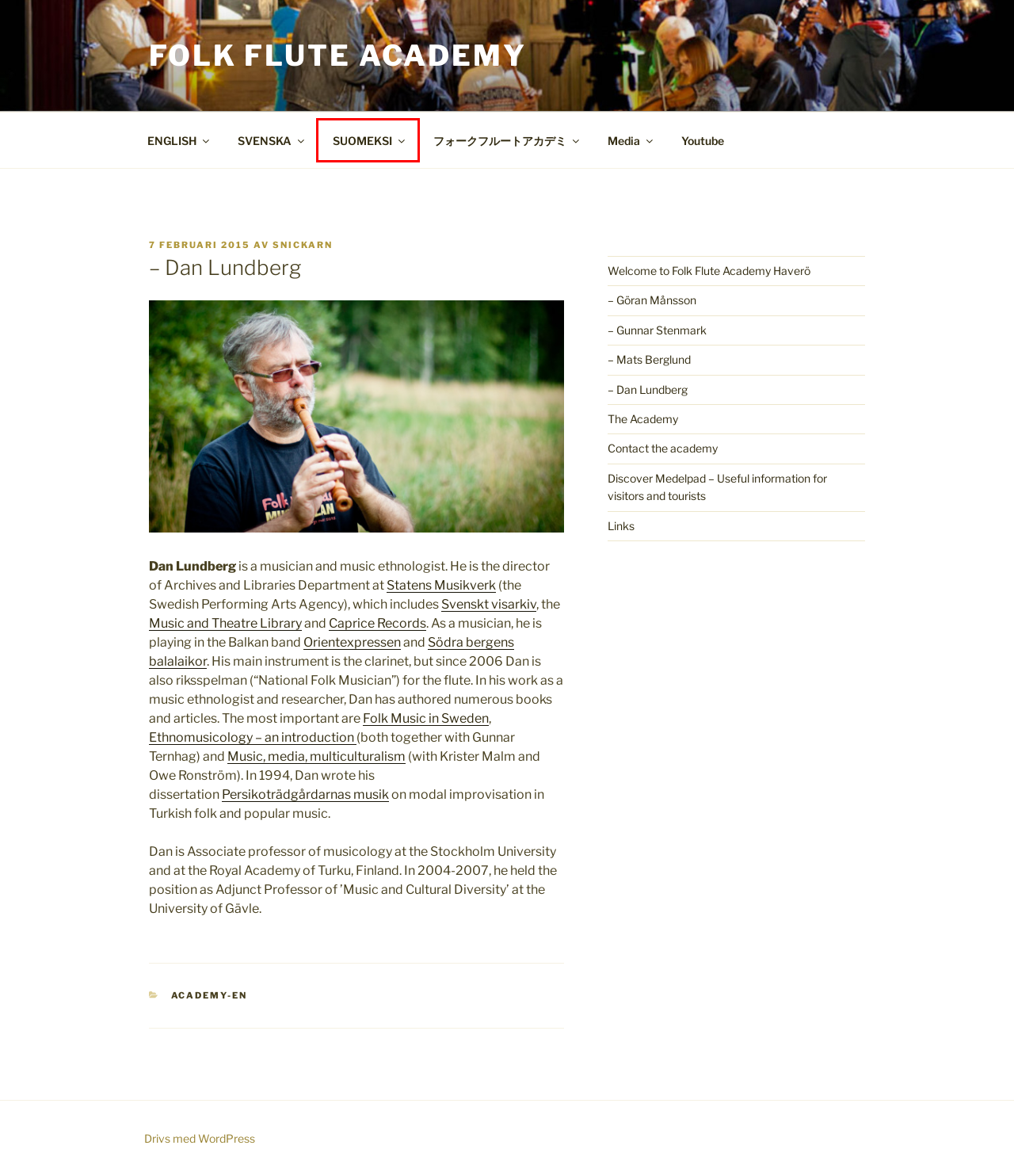A screenshot of a webpage is given, featuring a red bounding box around a UI element. Please choose the webpage description that best aligns with the new webpage after clicking the element in the bounding box. These are the descriptions:
A. Discover Medelpad – Useful information for visitors and tourists – Folk Flute Academy
B. academy-fi – Folk Flute Academy
C. Links – Folk Flute Academy
D. academy-se – Folk Flute Academy
E. Youtube – Folk Flute Academy
F. academy-en – Folk Flute Academy
G. – Göran Månsson – Folk Flute Academy
H. – Mats Berglund – Folk Flute Academy

B